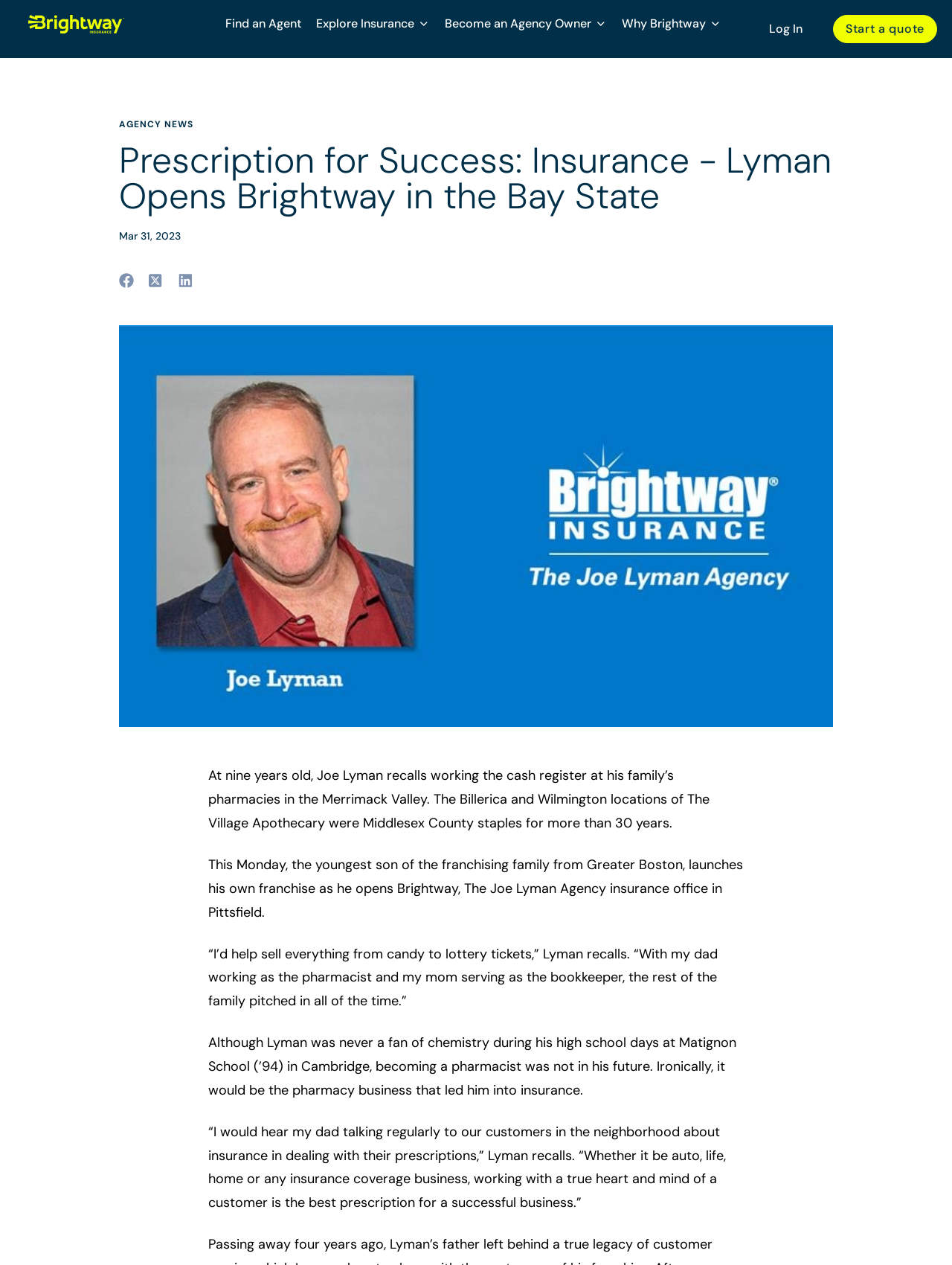Extract the bounding box coordinates for the UI element described as: "Find an Agent".

[0.237, 0.012, 0.316, 0.026]